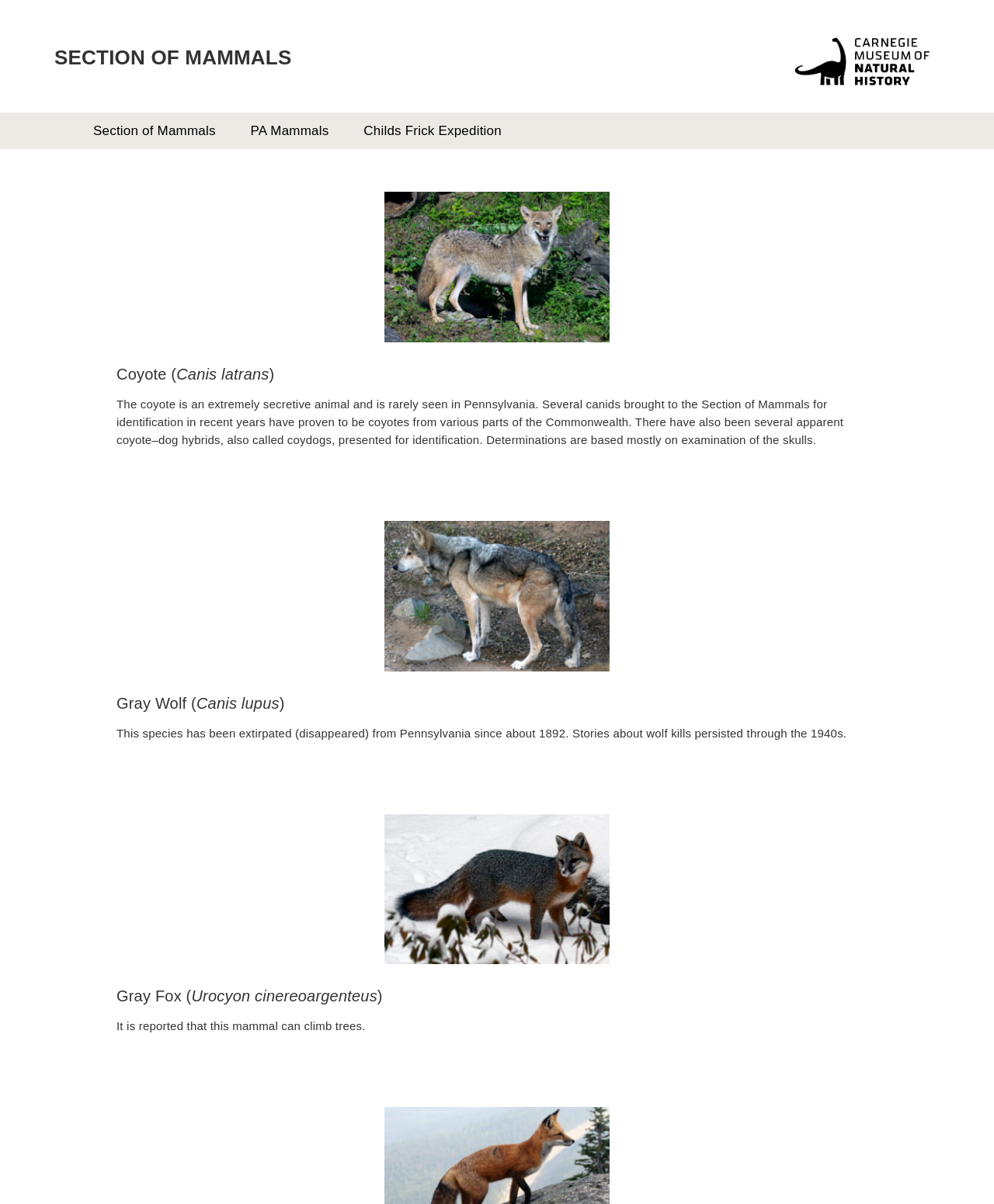Identify the bounding box of the HTML element described here: "parent_node: Gray Wolf (Canis lupus)". Provide the coordinates as four float numbers between 0 and 1: [left, top, right, bottom].

[0.117, 0.43, 0.883, 0.561]